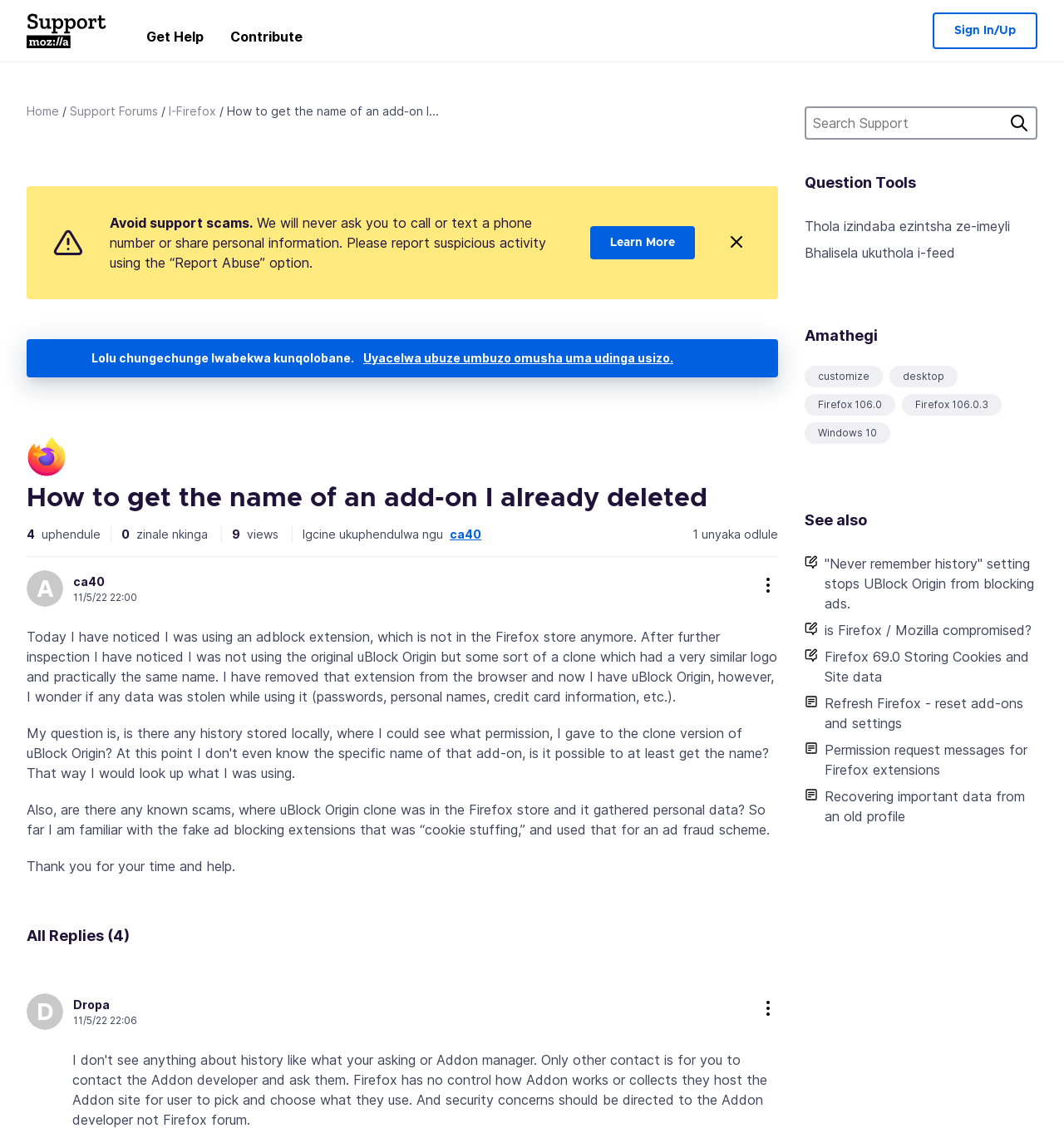Find the bounding box coordinates of the element to click in order to complete the given instruction: "Click the 'customize' link."

[0.769, 0.327, 0.817, 0.34]